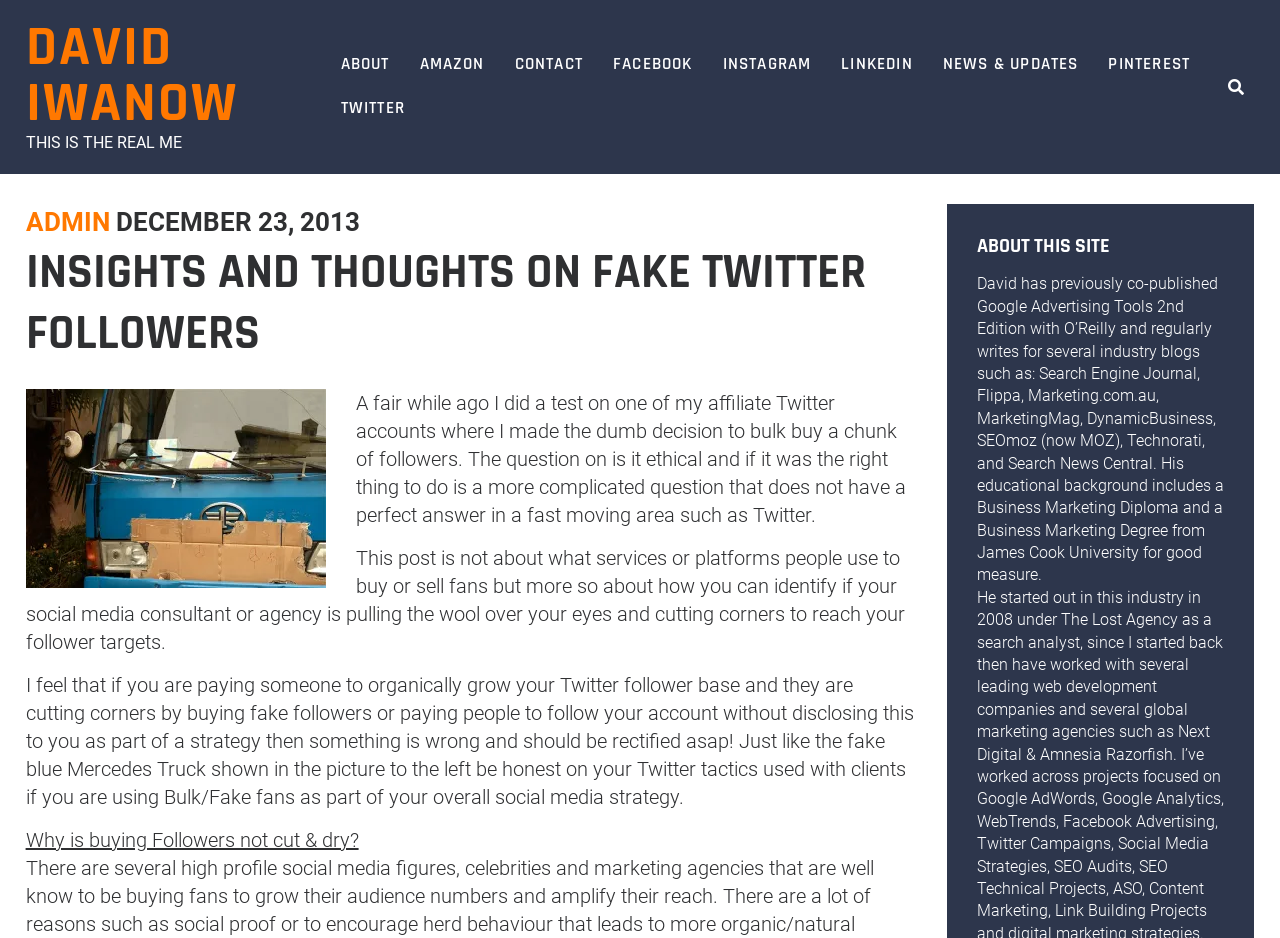Could you provide the bounding box coordinates for the portion of the screen to click to complete this instruction: "read admin page"?

[0.02, 0.221, 0.086, 0.253]